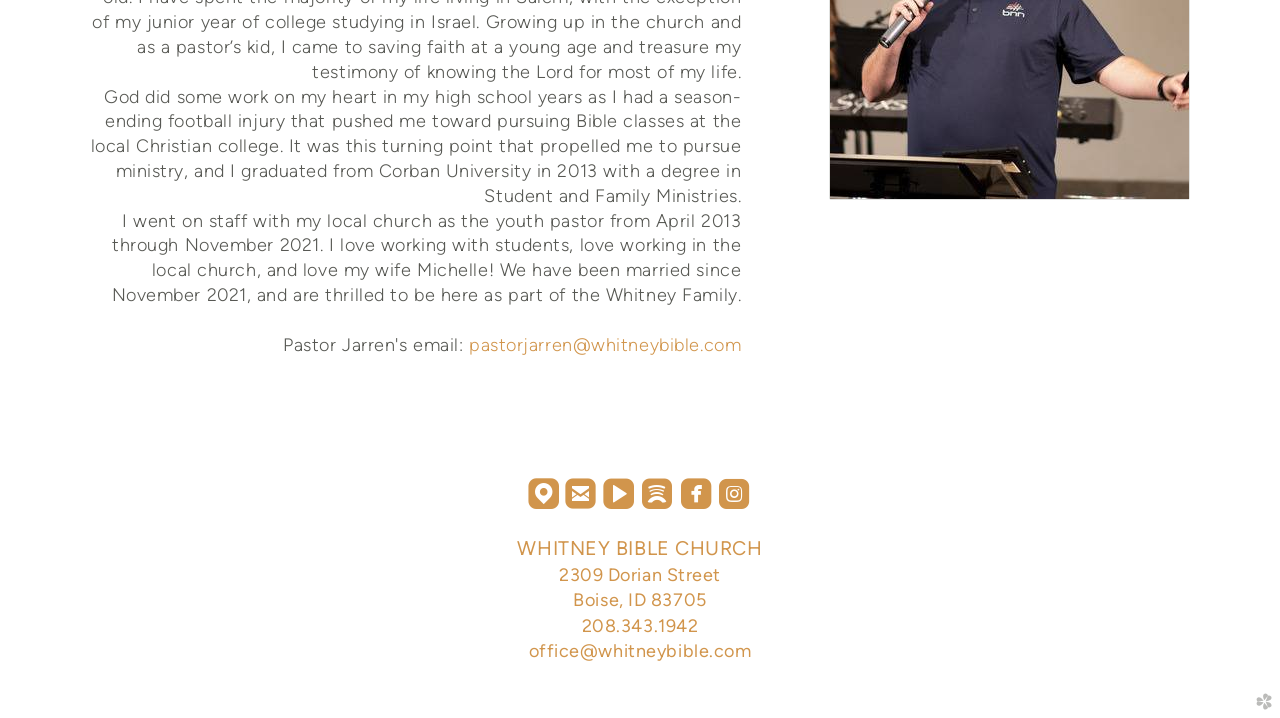From the details in the image, provide a thorough response to the question: What is the church's phone number?

The church's phone number is located in the footer section of the webpage, along with the church's address and other contact information.